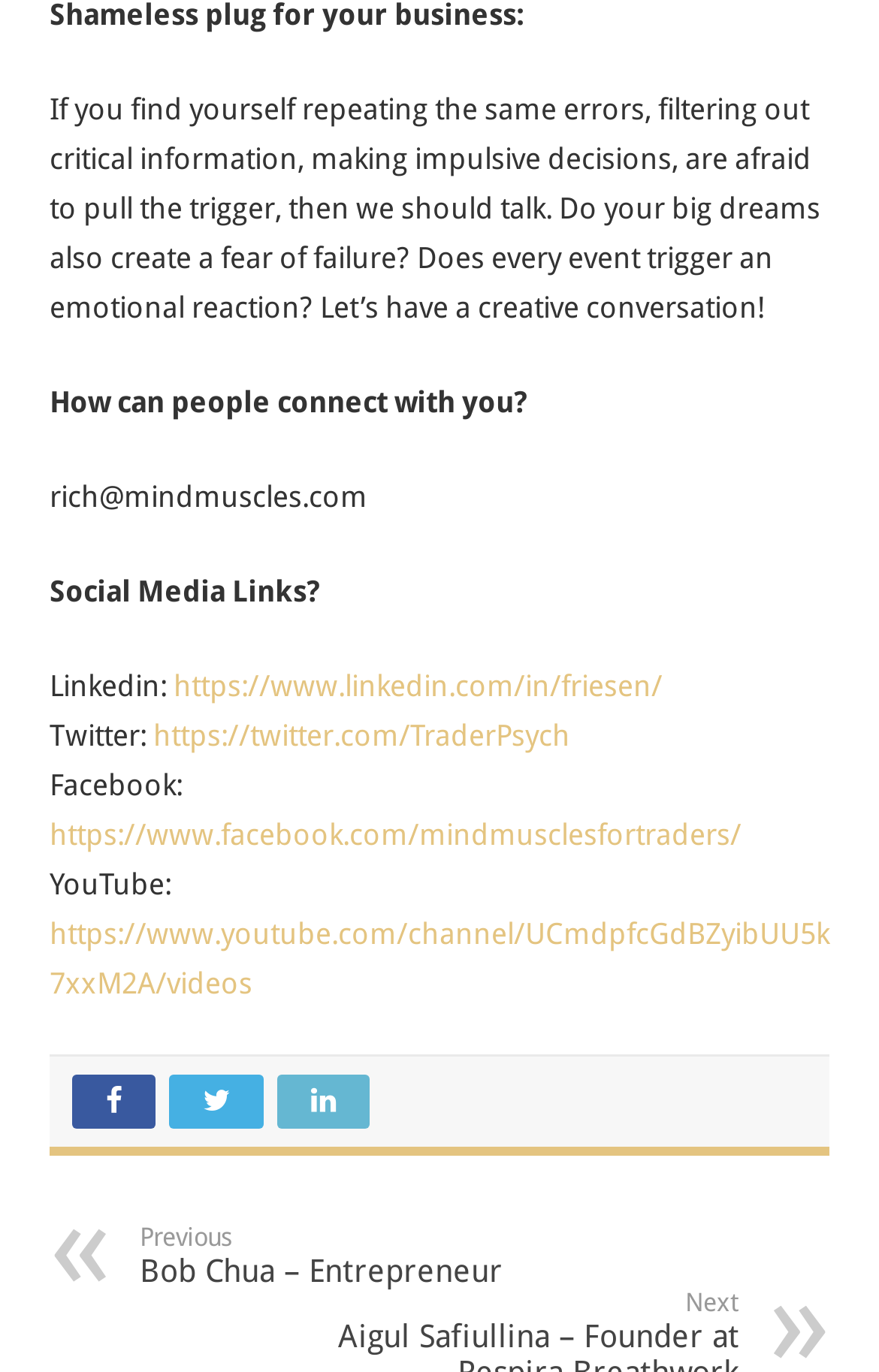Please identify the bounding box coordinates of the element's region that needs to be clicked to fulfill the following instruction: "Watch Rich's YouTube videos". The bounding box coordinates should consist of four float numbers between 0 and 1, i.e., [left, top, right, bottom].

[0.056, 0.668, 0.943, 0.729]